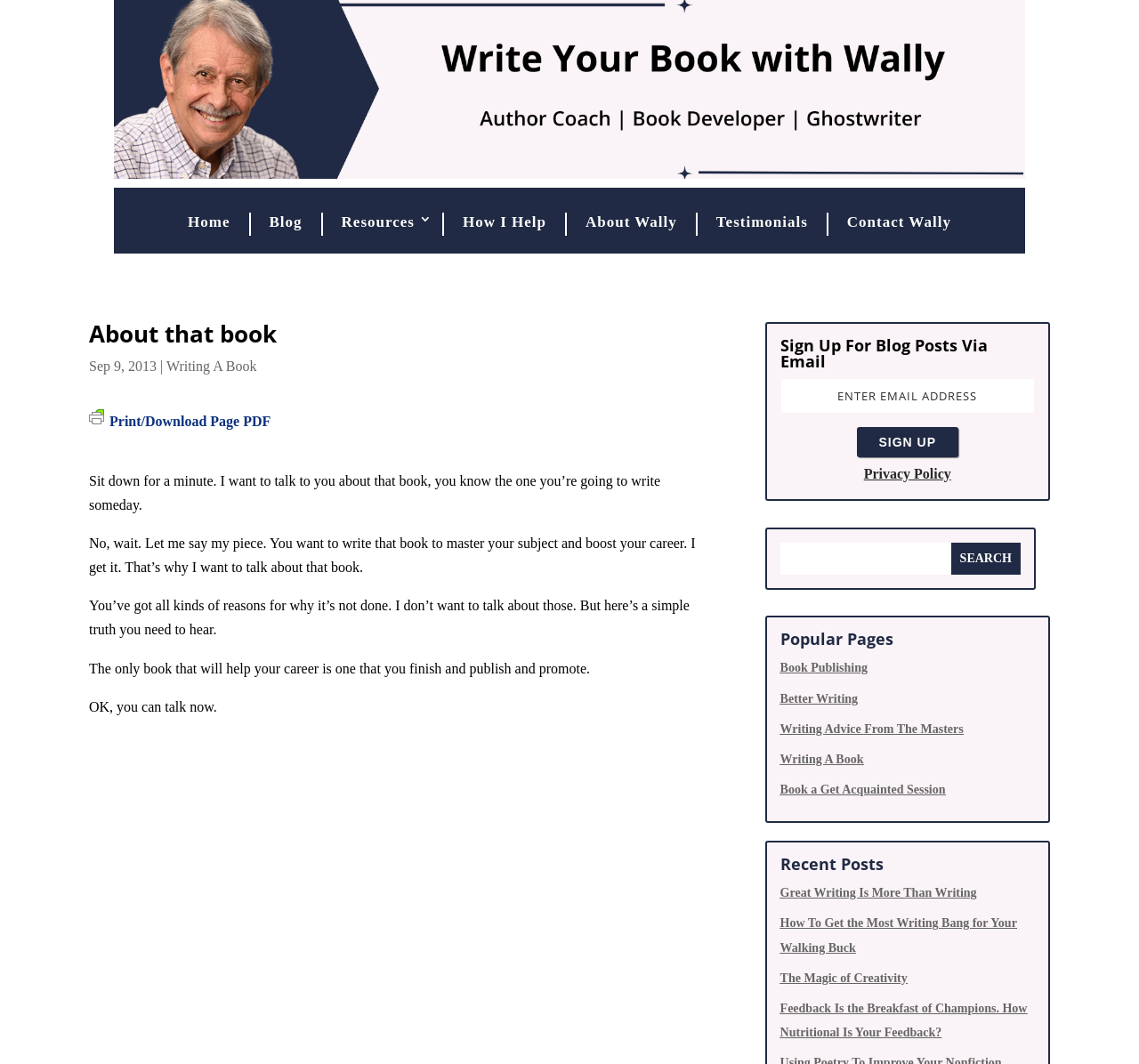Give a short answer to this question using one word or a phrase:
What is the last recent post listed?

Feedback Is the Breakfast of Champions